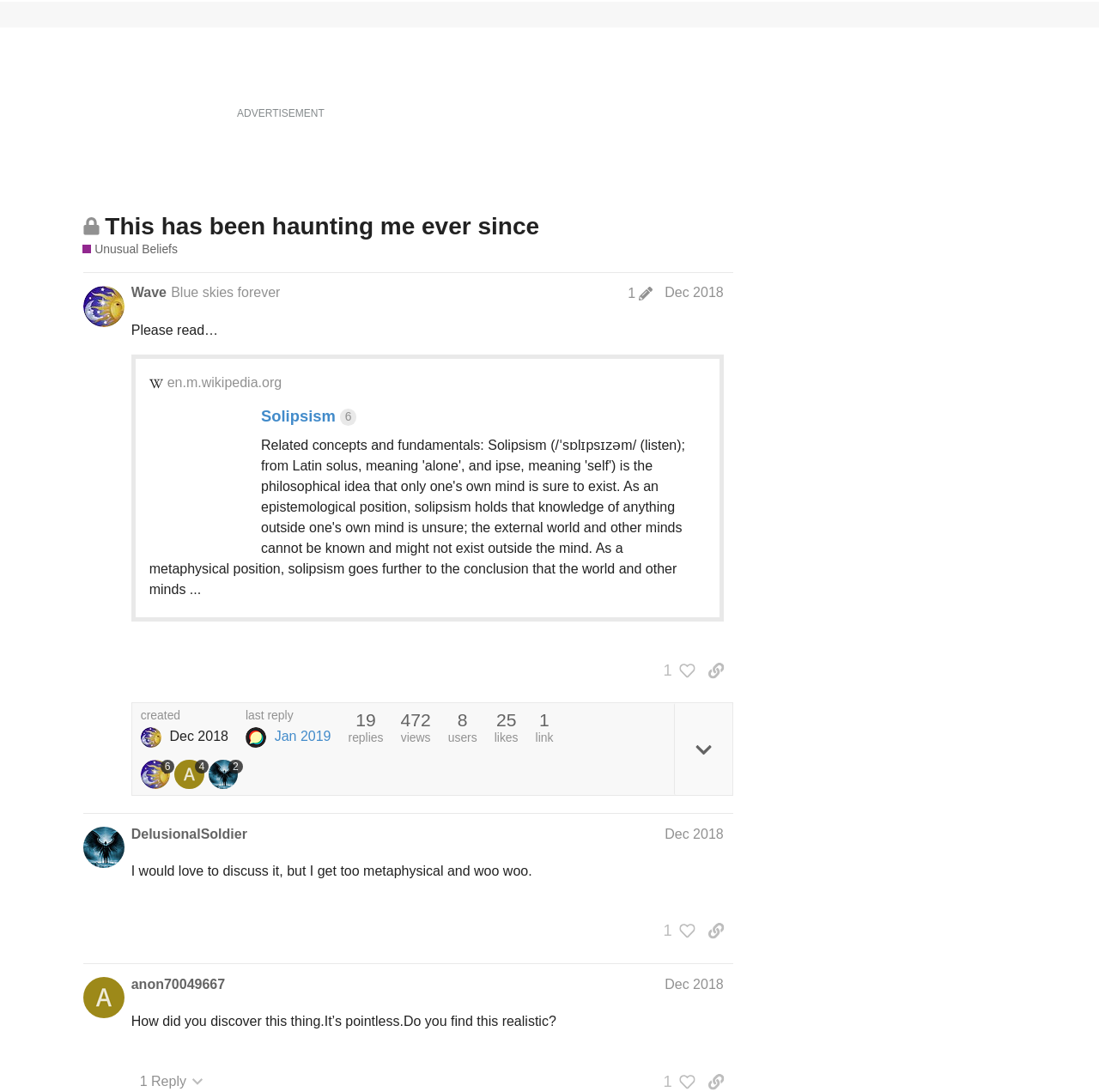Extract the primary headline from the webpage and present its text.

This has been haunting me ever since